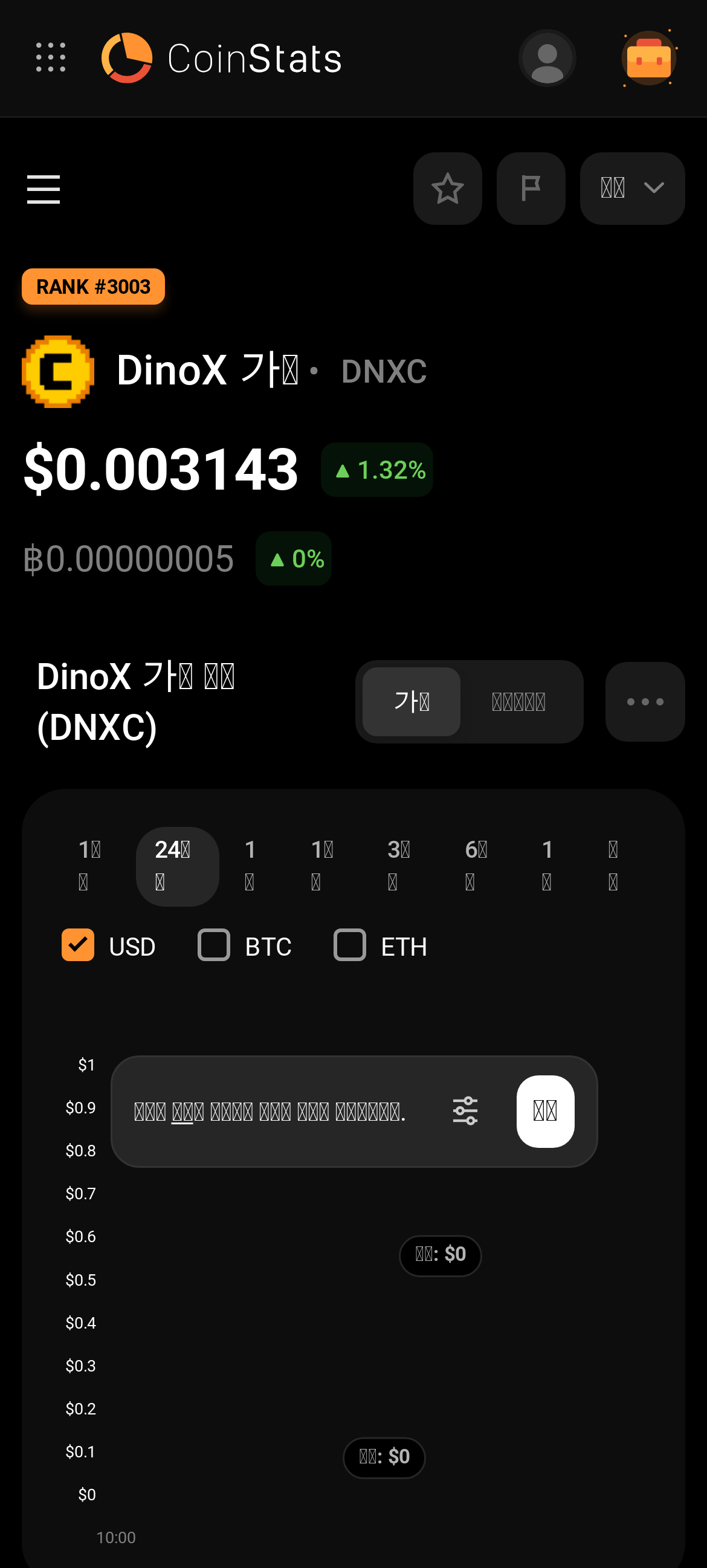Identify the bounding box for the given UI element using the description provided. Coordinates should be in the format (top-left x, top-left y, bottom-right x, bottom-right y) and must be between 0 and 1. Here is the description: aria-label="CoinStats Logo"

[0.144, 0.021, 0.482, 0.053]